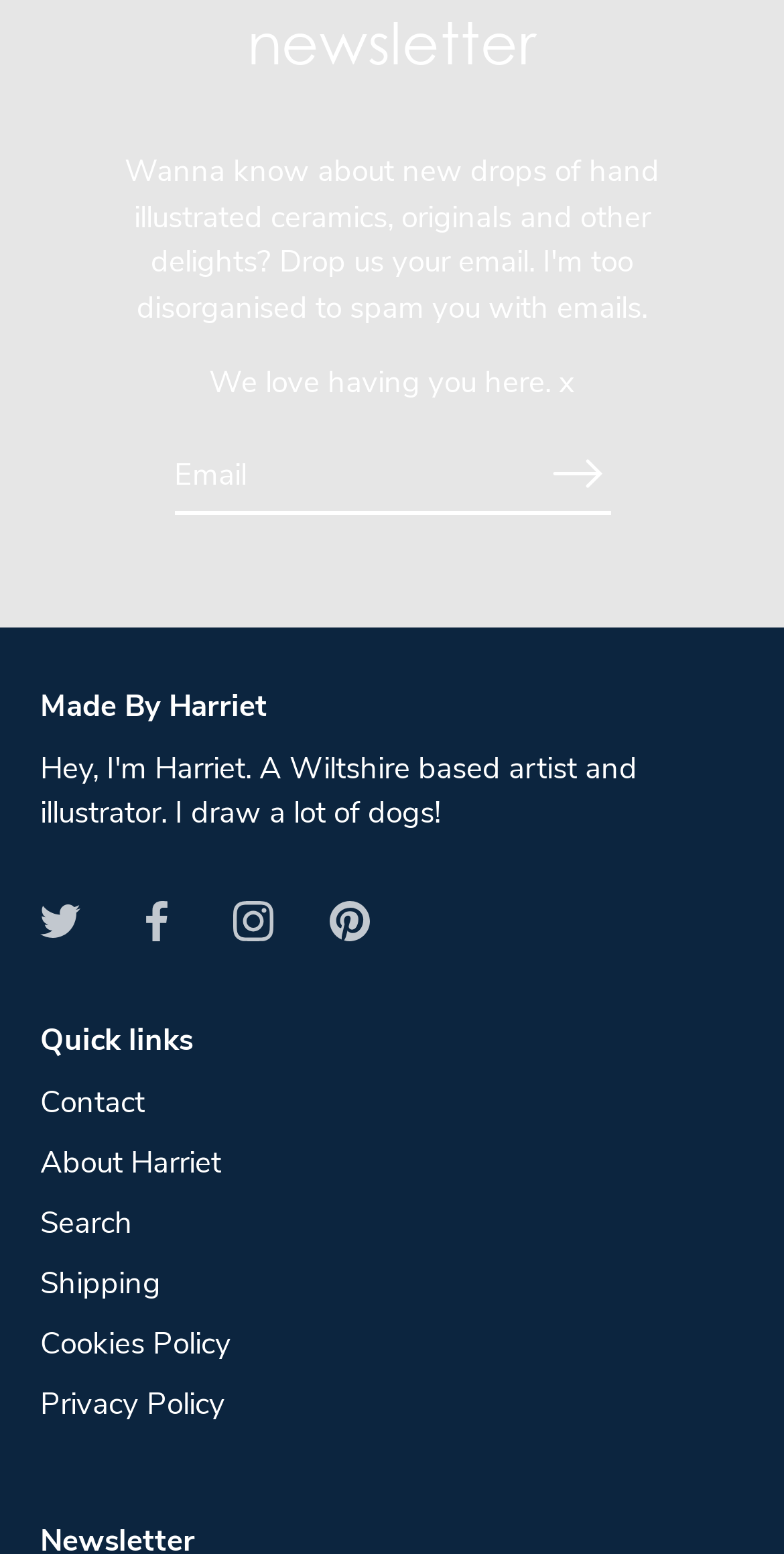Please pinpoint the bounding box coordinates for the region I should click to adhere to this instruction: "Visit Twitter page".

[0.051, 0.578, 0.103, 0.604]